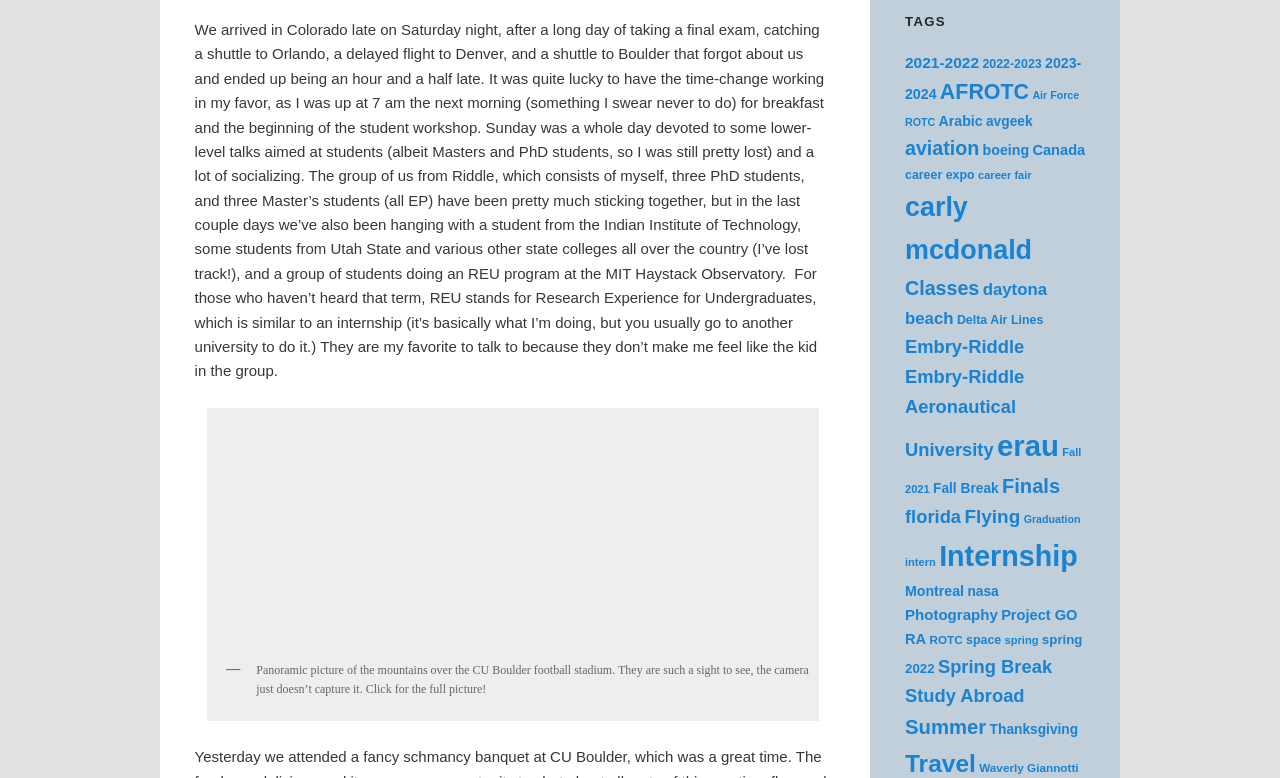What is the author's interest?
Answer with a single word or phrase by referring to the visual content.

Aviation